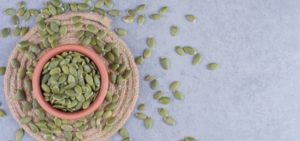What is the material of the pot?
Look at the webpage screenshot and answer the question with a detailed explanation.

The image showcases a close-up view of organic pumpkin seeds presented in a small terracotta pot, which is nestled in the center of a rustic woven mat.